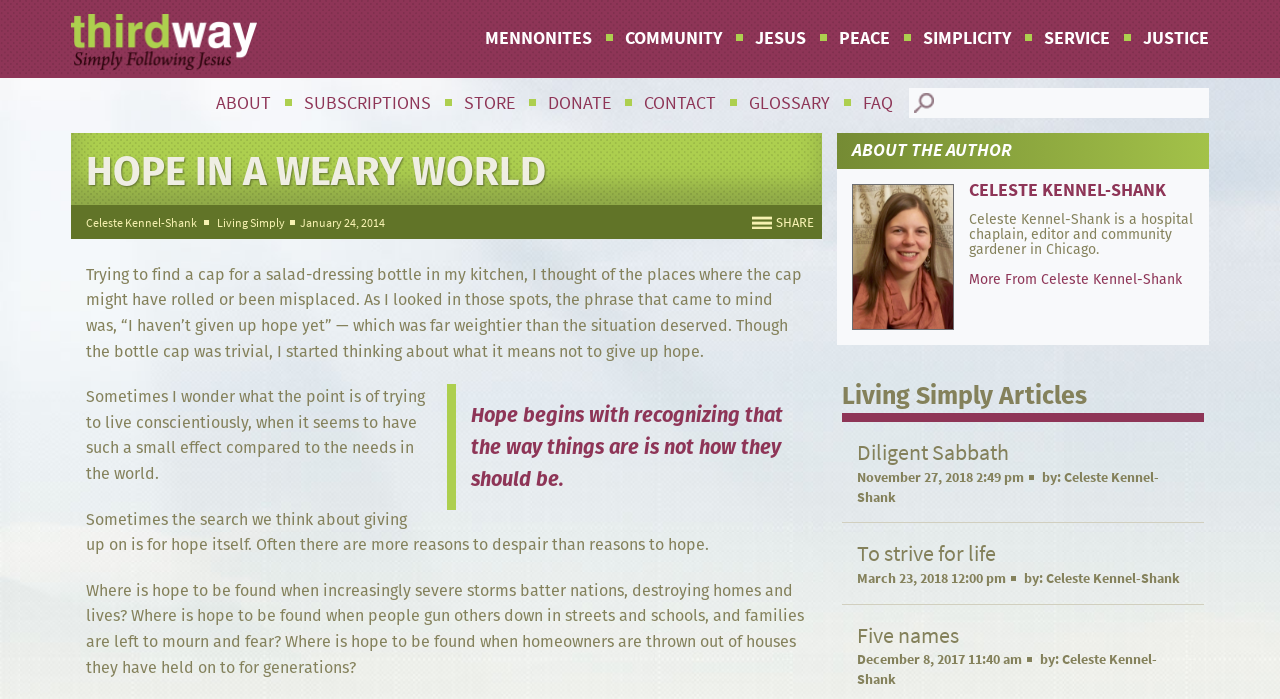Look at the image and give a detailed response to the following question: What is the name of the website?

The name of the website can be found in the top-left corner of the webpage, where it says 'Third Way: Mennonite News'.